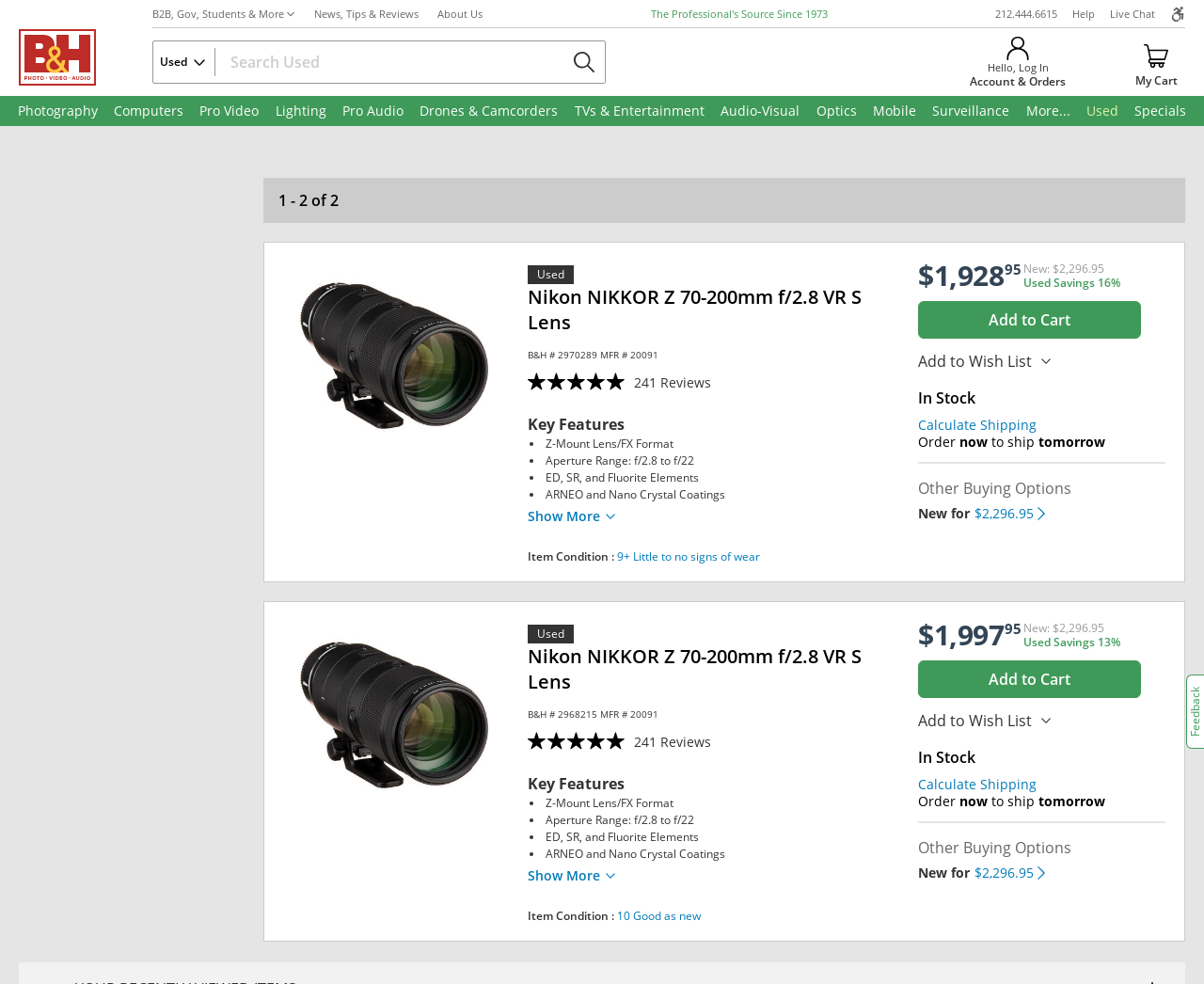Provide the bounding box coordinates for the specified HTML element described in this description: "title="B&H Photo Video Pro Audio"". The coordinates should be four float numbers ranging from 0 to 1, in the format [left, top, right, bottom].

[0.016, 0.03, 0.127, 0.087]